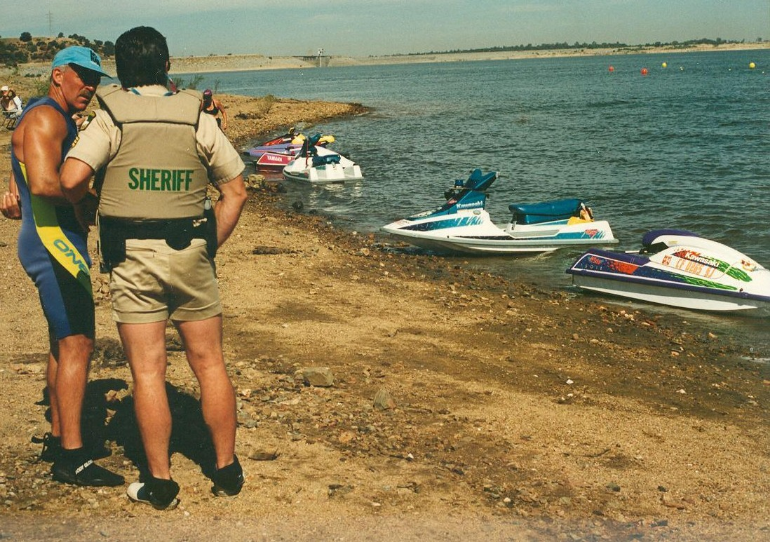Analyze the image and provide a detailed answer to the question: What is the weather condition in the scene?

The caption sets the scene in a sunny environment, with a clear sky and minimal ripples on the water, suggesting a calm day perfect for jet skiing or other water activities.